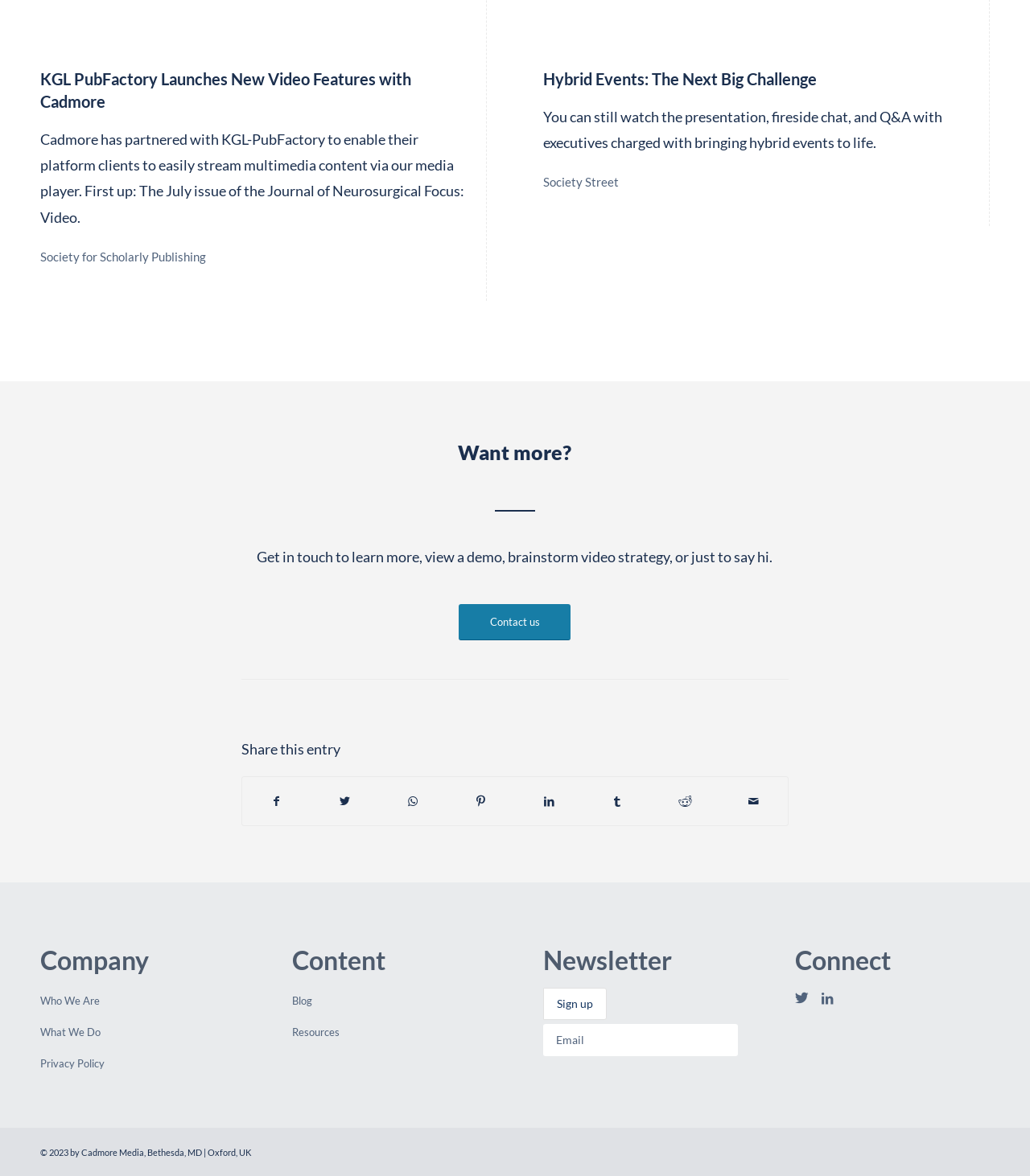Respond to the question below with a single word or phrase:
What is the purpose of the 'Contact us' link?

To learn more or say hi